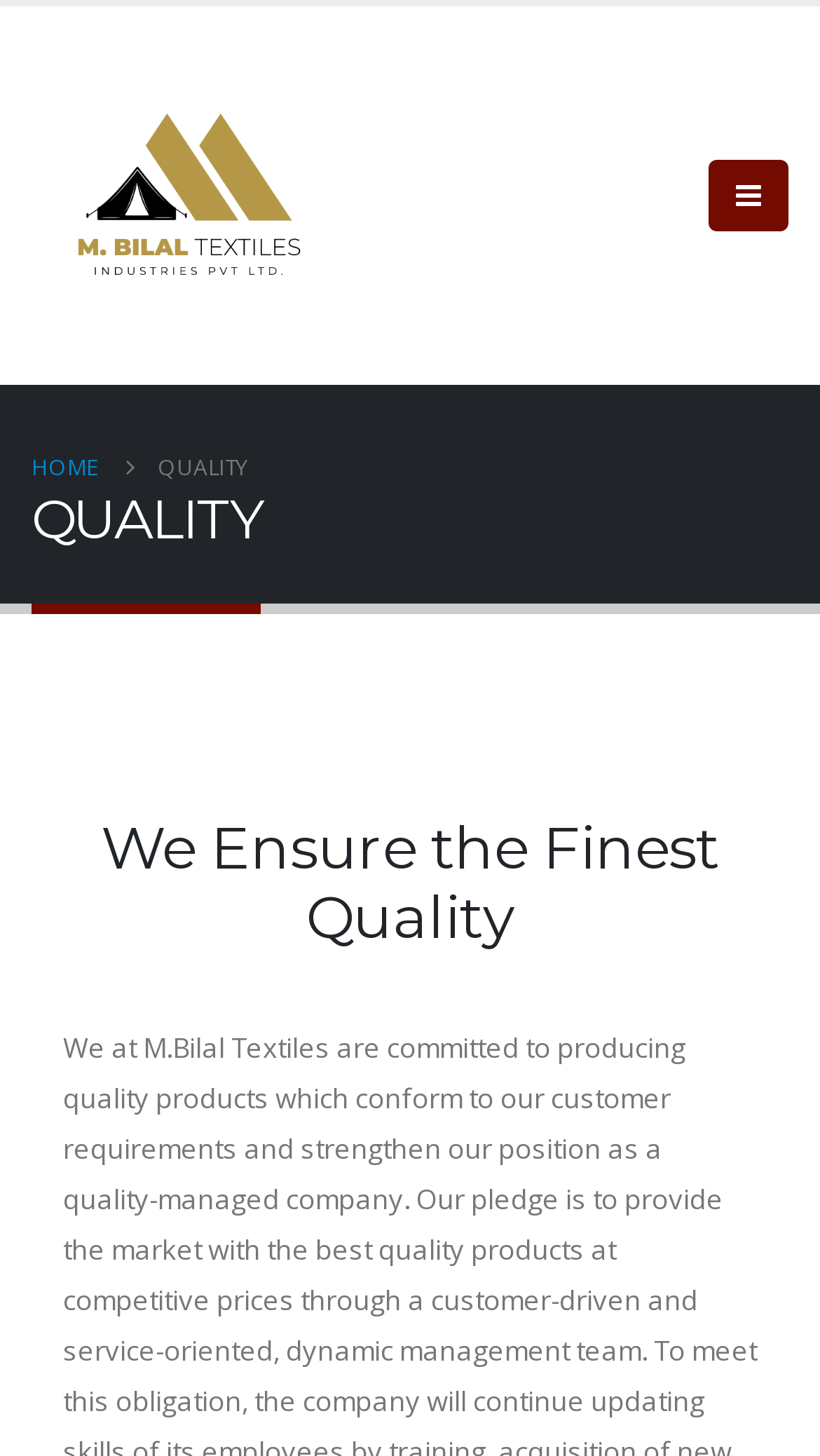Identify the coordinates of the bounding box for the element described below: "title="Bilal Textiles - Bilal Textiles"". Return the coordinates as four float numbers between 0 and 1: [left, top, right, bottom].

[0.038, 0.026, 0.423, 0.243]